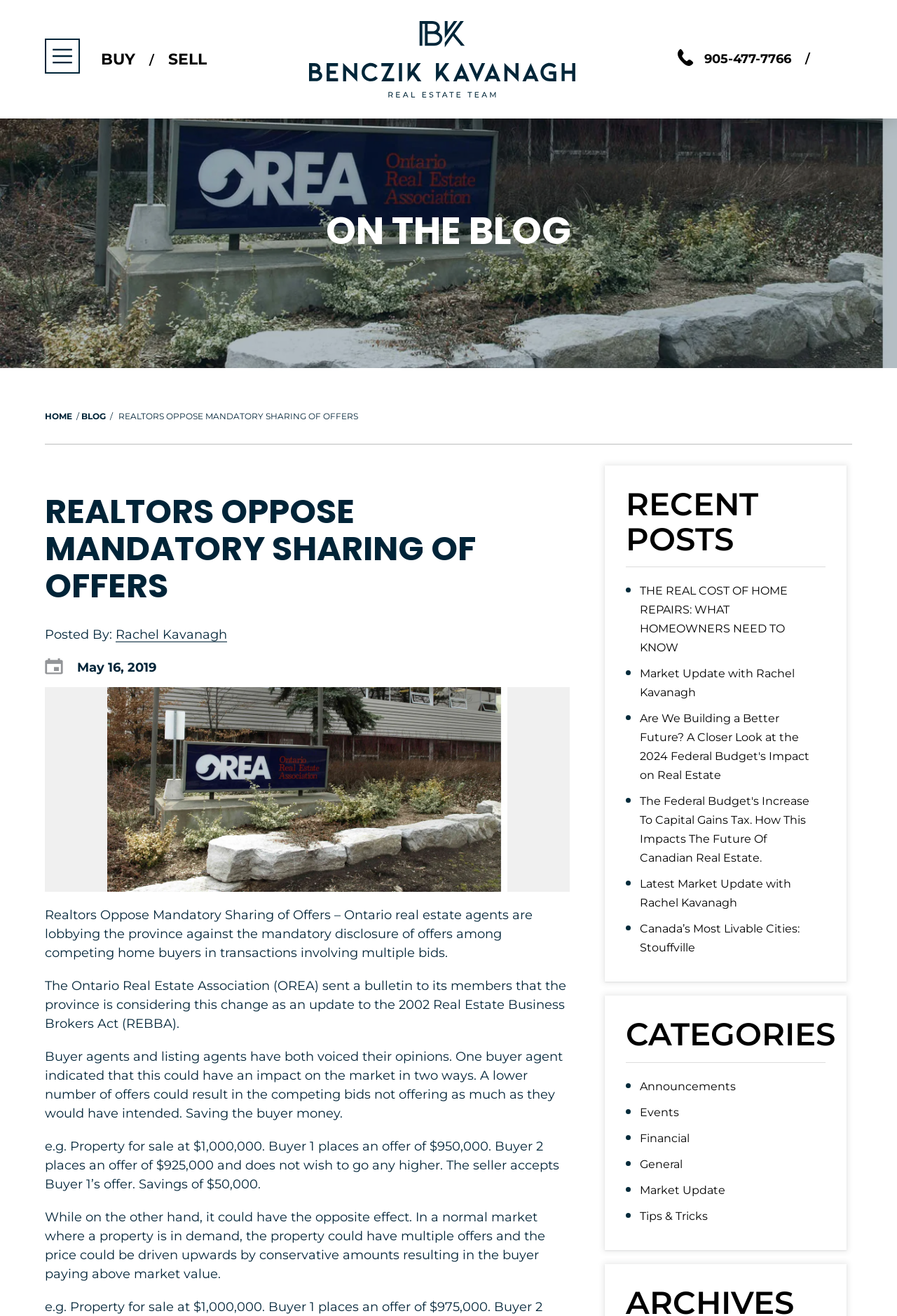What is the topic of the blog post?
Please answer the question with a detailed and comprehensive explanation.

Based on the webpage content, the topic of the blog post is about realtors opposing mandatory sharing of offers, specifically in the context of Ontario real estate agents lobbying the province against the mandatory disclosure of offers among competing home buyers in transactions involving multiple bids.